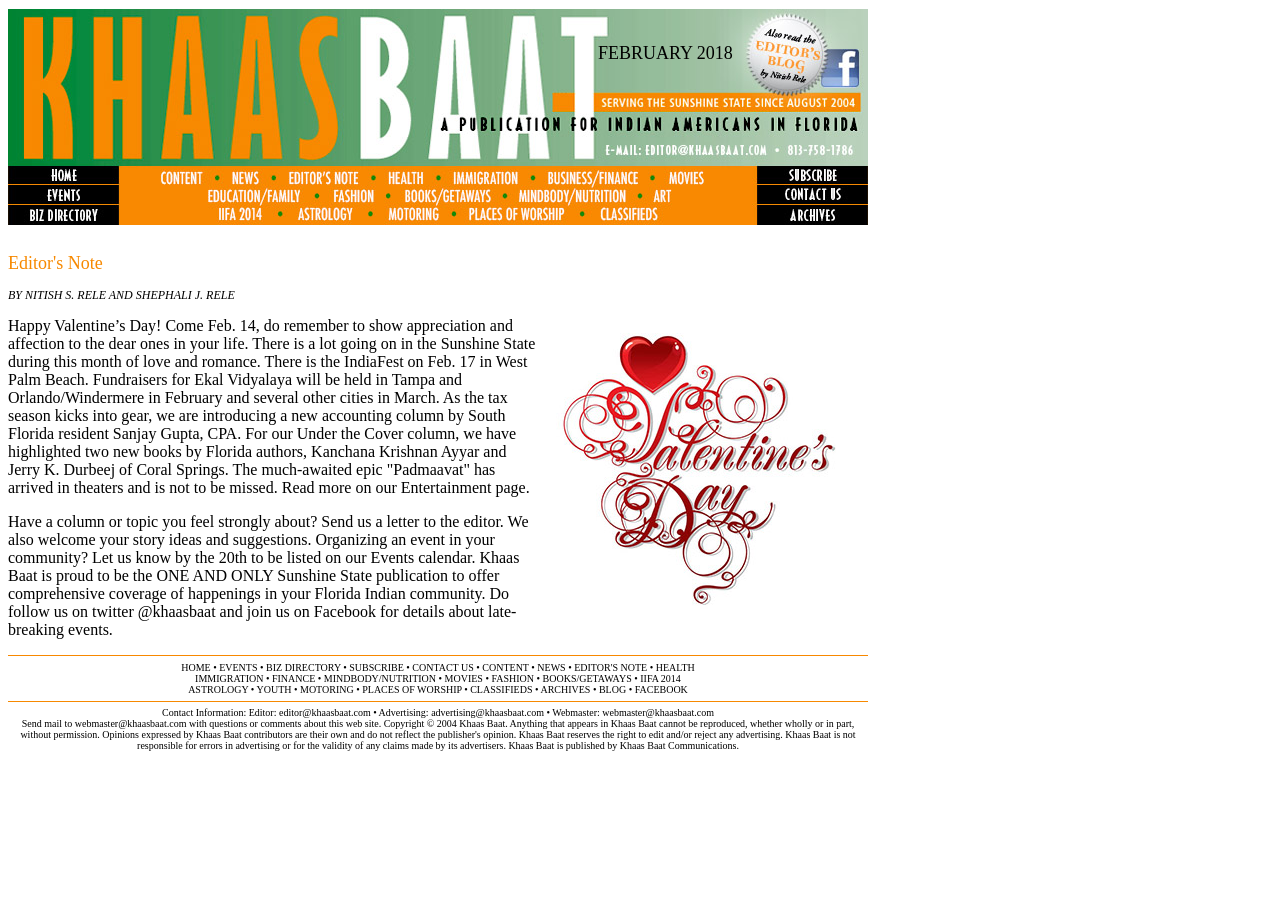Identify the bounding box coordinates of the clickable region to carry out the given instruction: "Subscribe to the publication".

[0.273, 0.734, 0.315, 0.746]